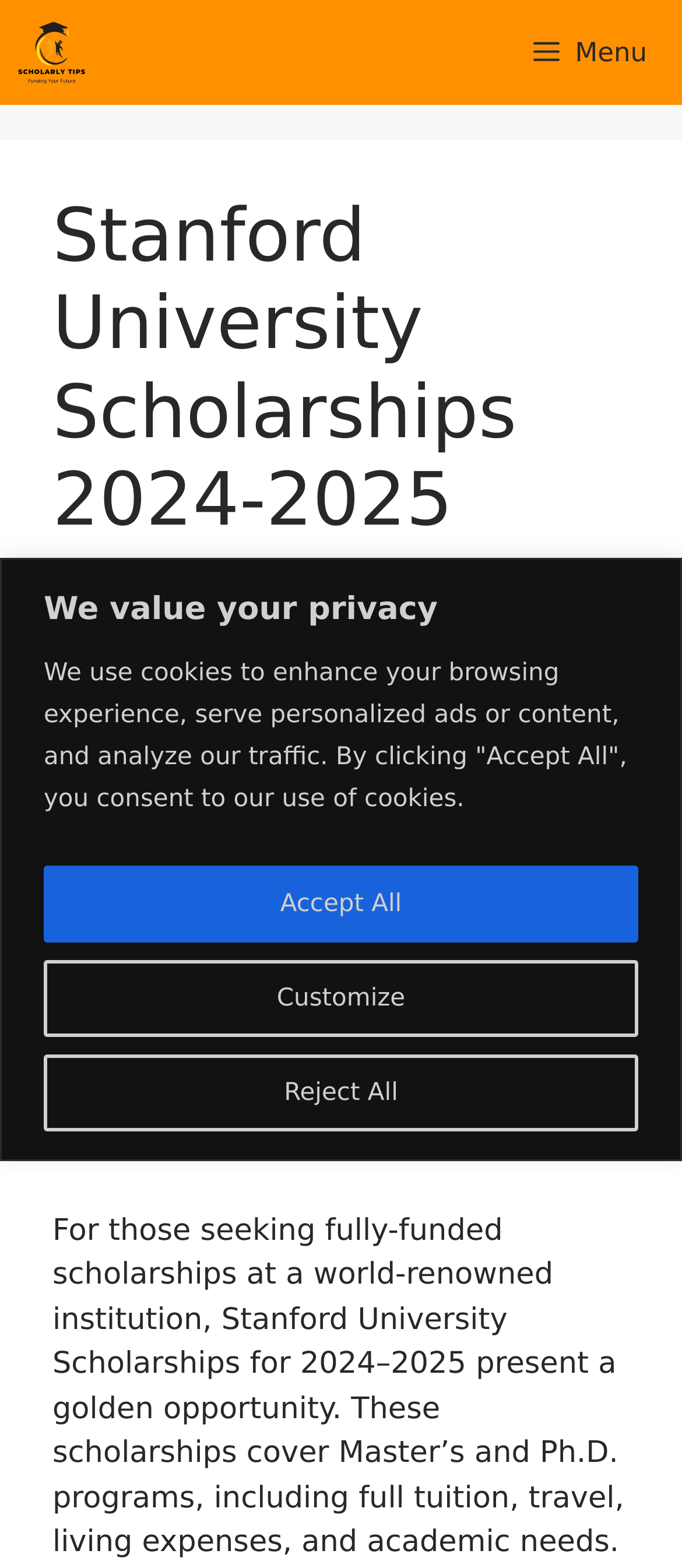Identify and extract the heading text of the webpage.

Stanford University Scholarships 2024-2025 (Fully Funded)